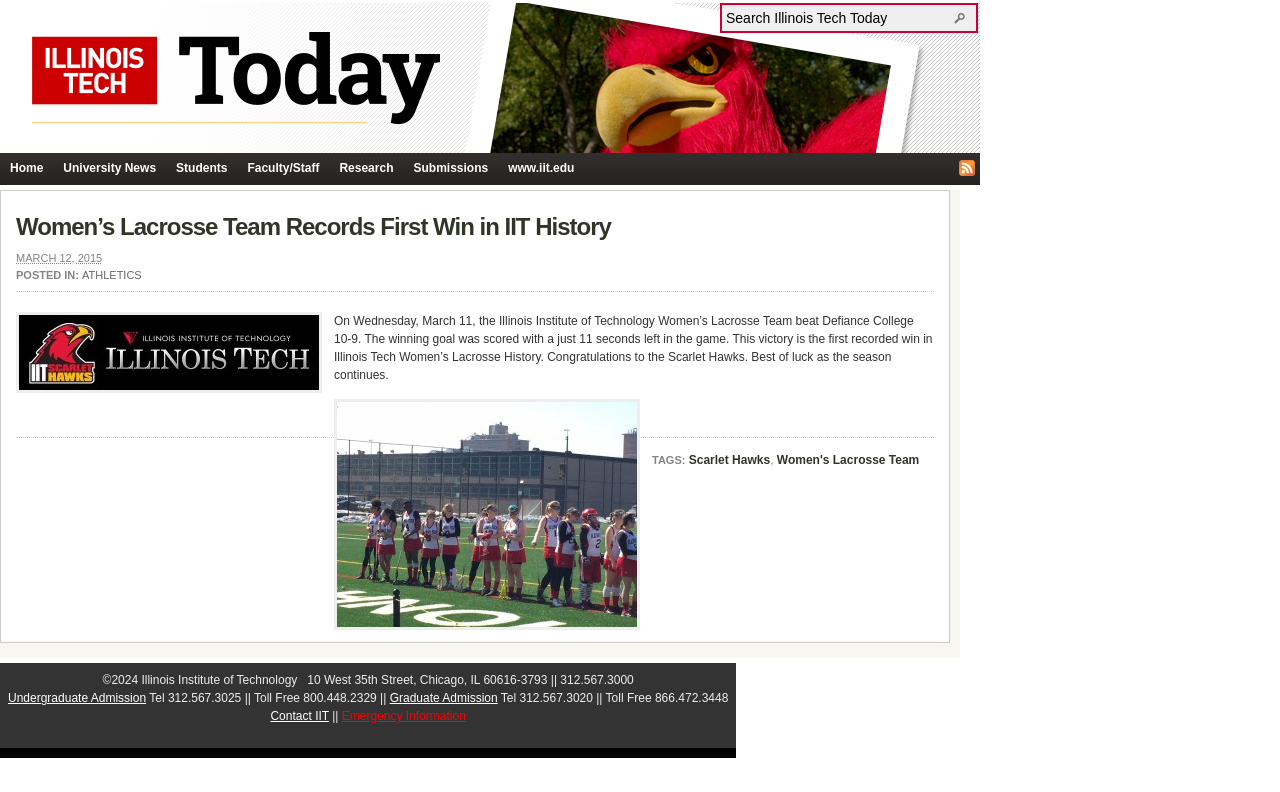What is the date of the news article?
Respond to the question with a well-detailed and thorough answer.

I found the answer by looking at the article's metadata, where the date 'MARCH 12, 2015' is explicitly mentioned. This date is likely the publication date of the news article.